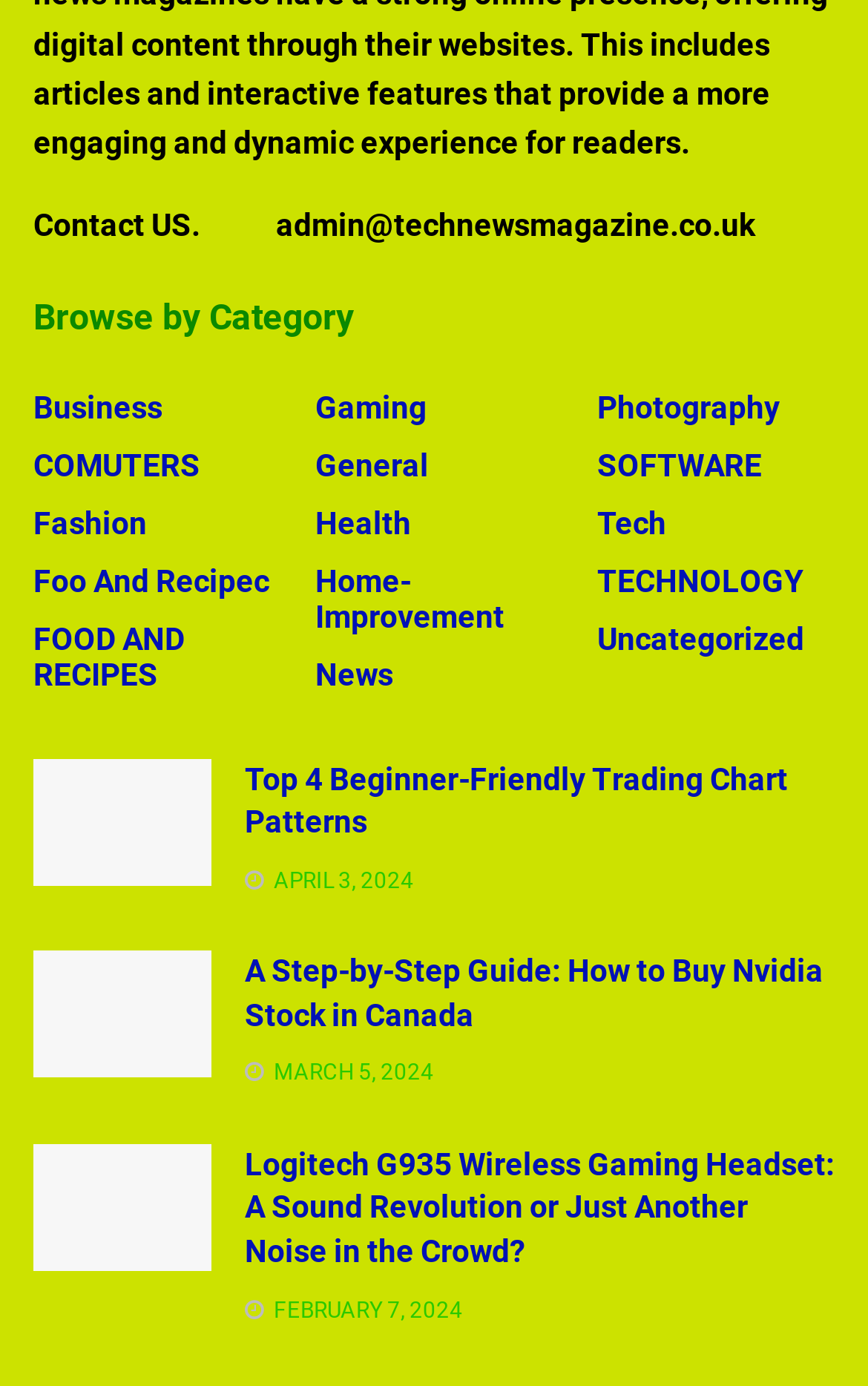Based on the element description: "Health", identify the bounding box coordinates for this UI element. The coordinates must be four float numbers between 0 and 1, listed as [left, top, right, bottom].

[0.363, 0.358, 0.473, 0.384]